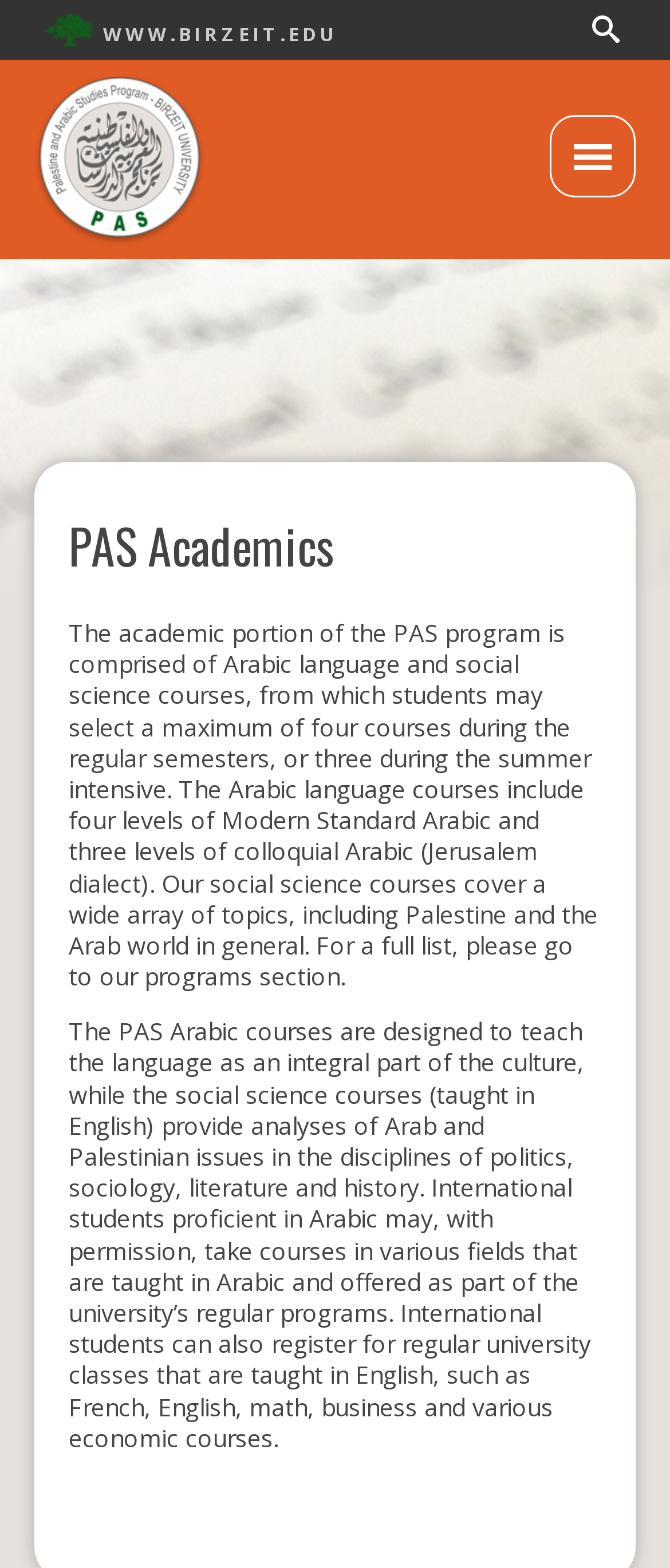Using the elements shown in the image, answer the question comprehensively: Can international students take courses taught in Arabic?

The webpage mentions that international students proficient in Arabic may, with permission, take courses in various fields that are taught in Arabic and offered as part of the university’s regular programs.